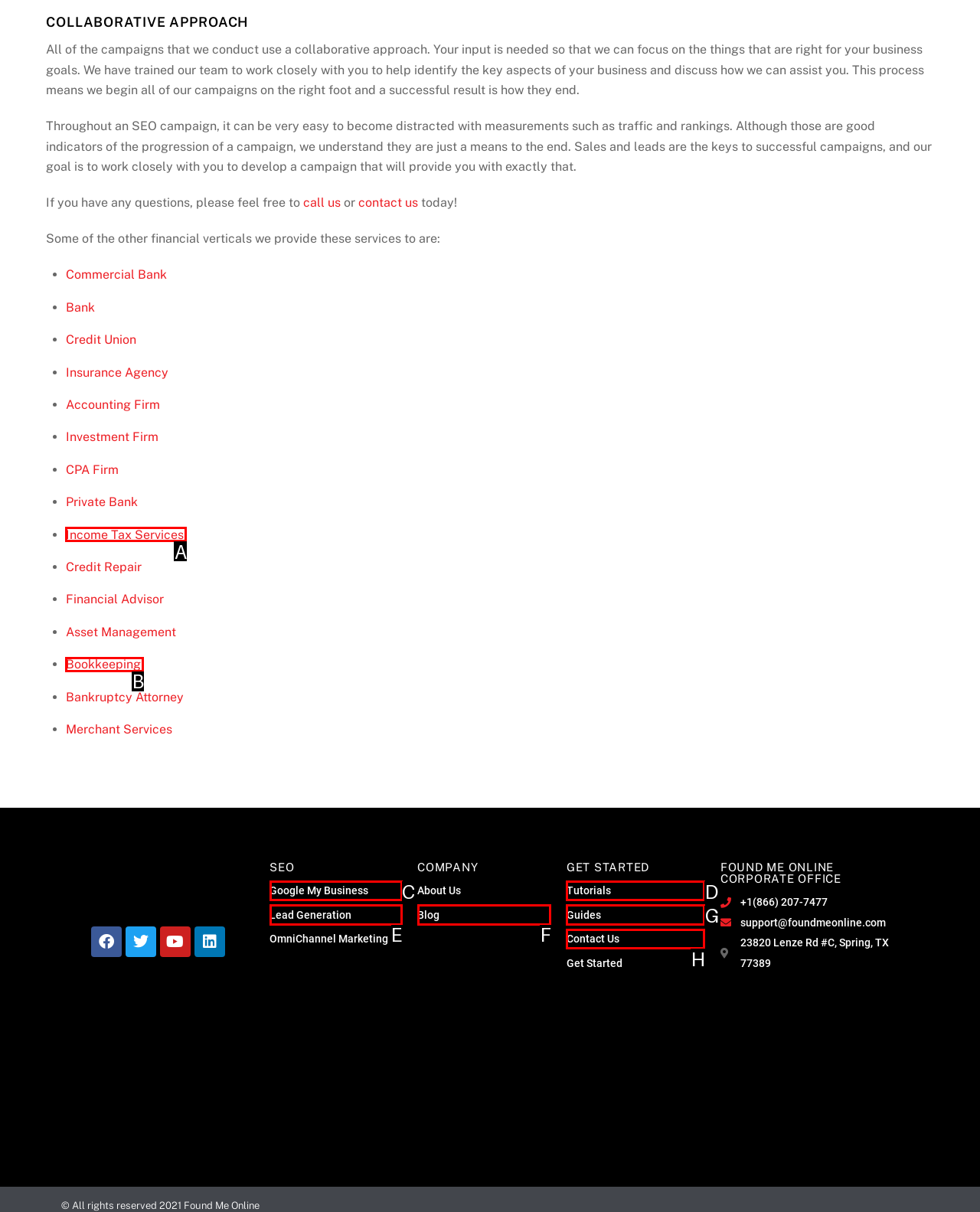Select the letter that corresponds to the description: Income Tax Services. Provide your answer using the option's letter.

A